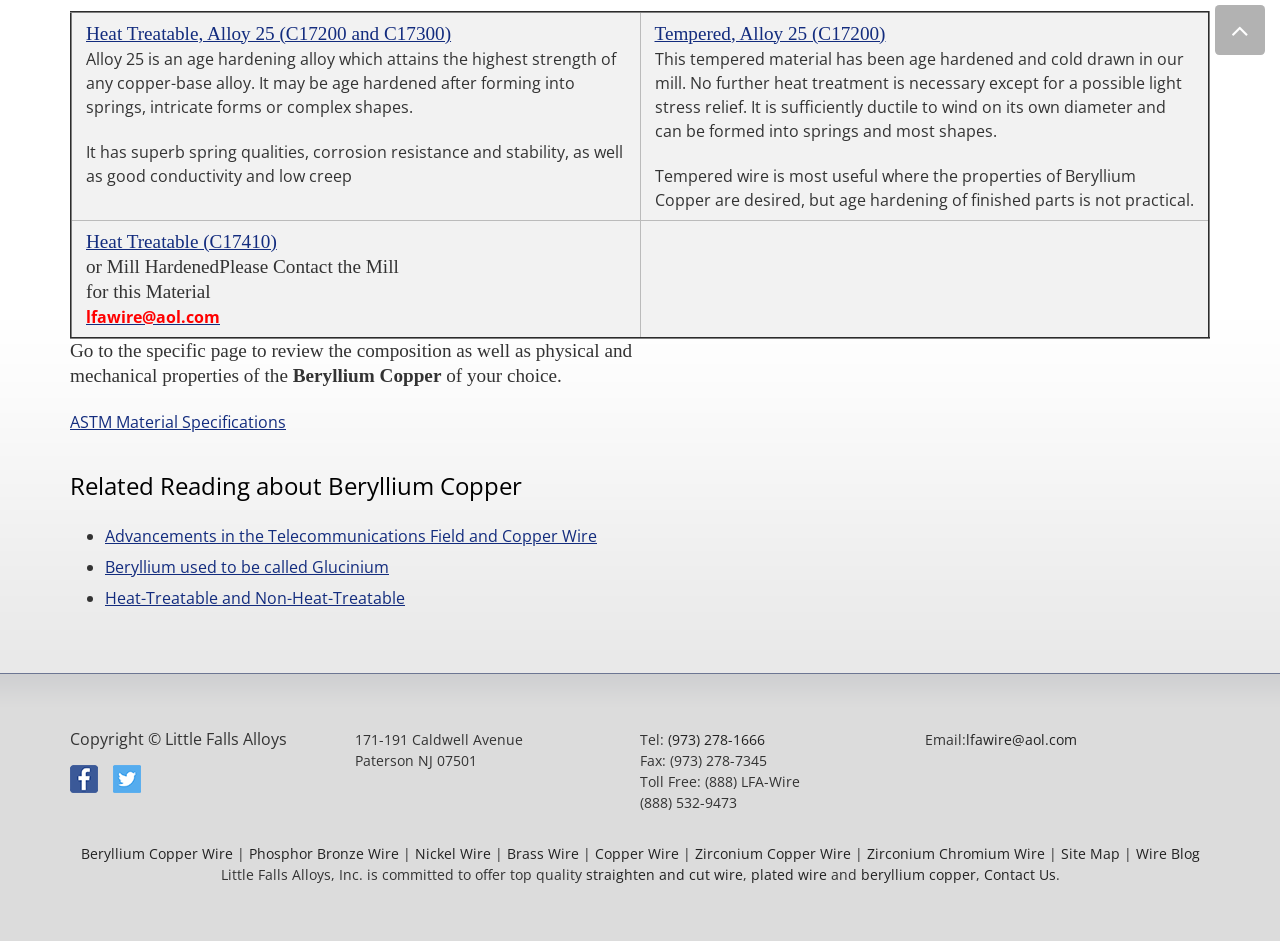Identify the bounding box coordinates of the clickable section necessary to follow the following instruction: "Contact Little Falls Alloys via email". The coordinates should be presented as four float numbers from 0 to 1, i.e., [left, top, right, bottom].

[0.755, 0.775, 0.841, 0.795]